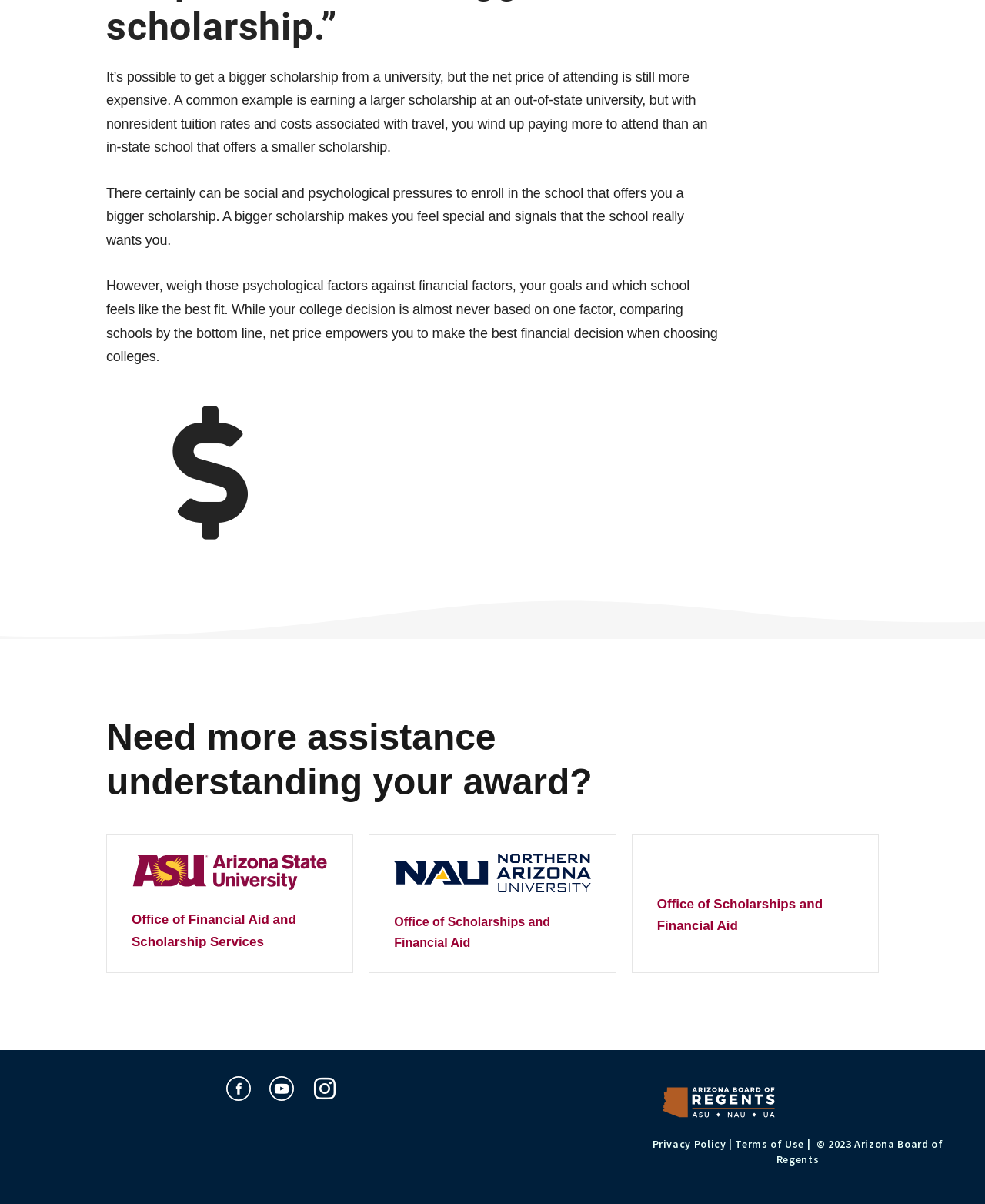Calculate the bounding box coordinates for the UI element based on the following description: "Instagram". Ensure the coordinates are four float numbers between 0 and 1, i.e., [left, top, right, bottom].

[0.317, 0.894, 0.342, 0.914]